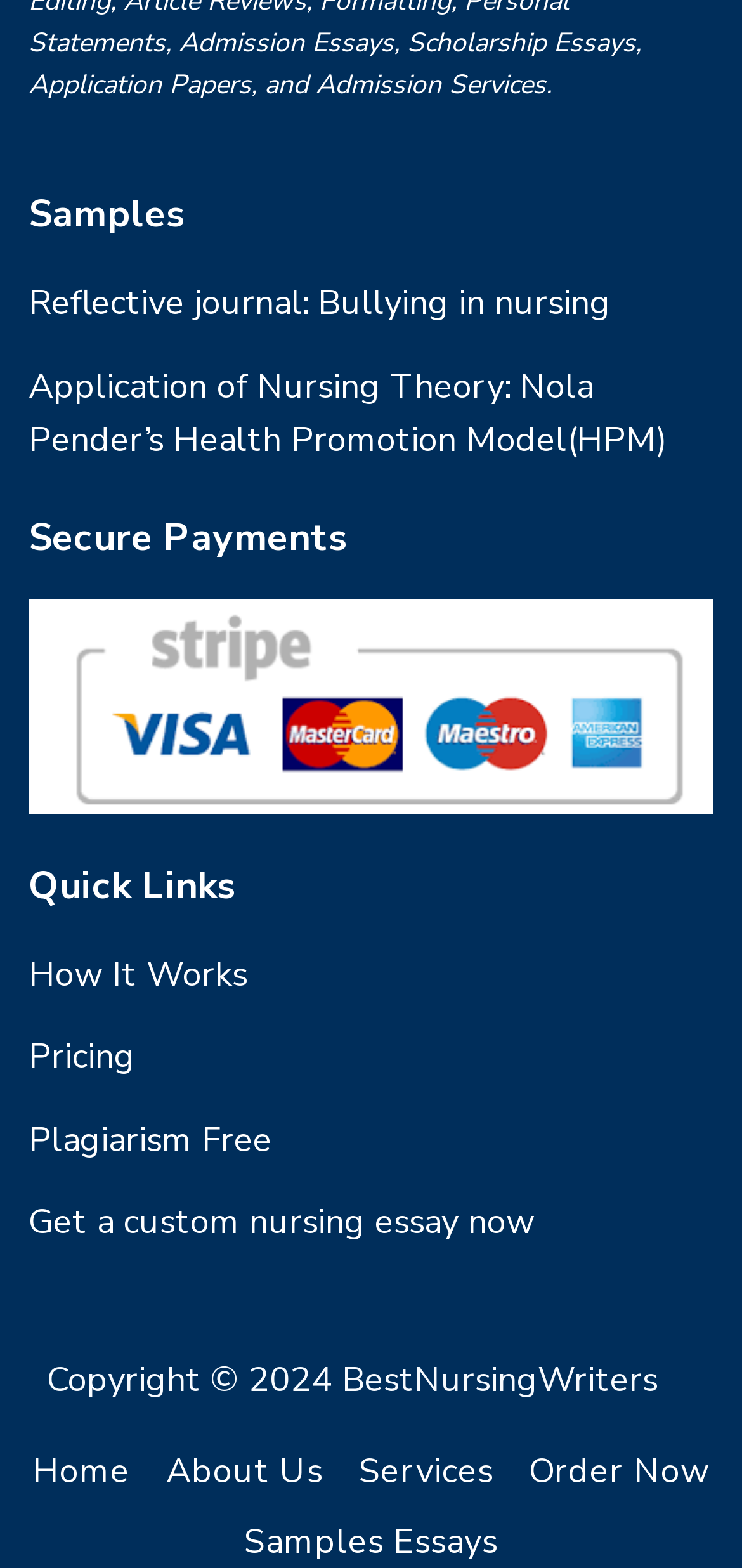Determine the bounding box coordinates of the region that needs to be clicked to achieve the task: "View reflective journal on bullying in nursing".

[0.038, 0.179, 0.823, 0.208]